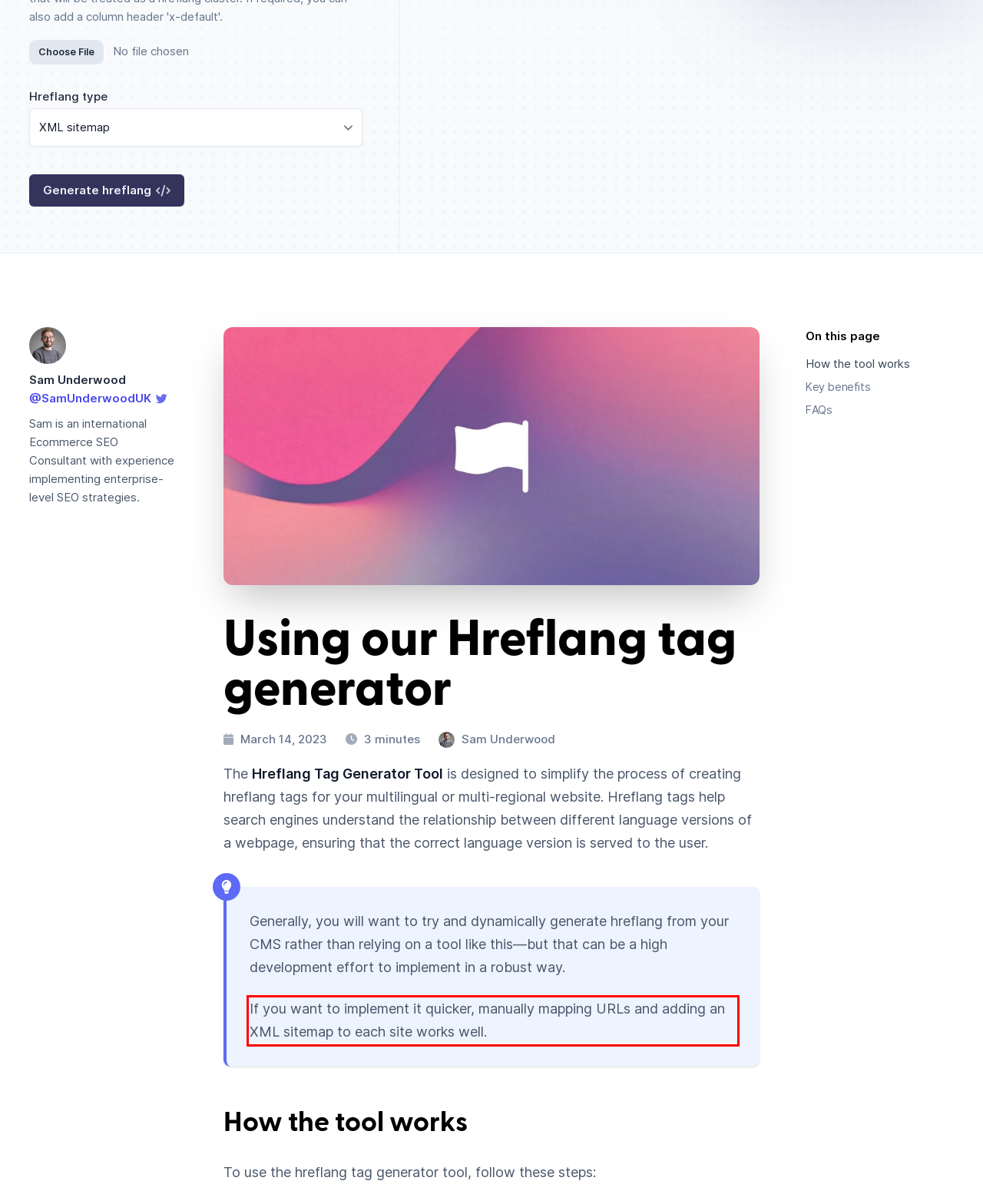Your task is to recognize and extract the text content from the UI element enclosed in the red bounding box on the webpage screenshot.

If you want to implement it quicker, manually mapping URLs and adding an XML sitemap to each site works well.